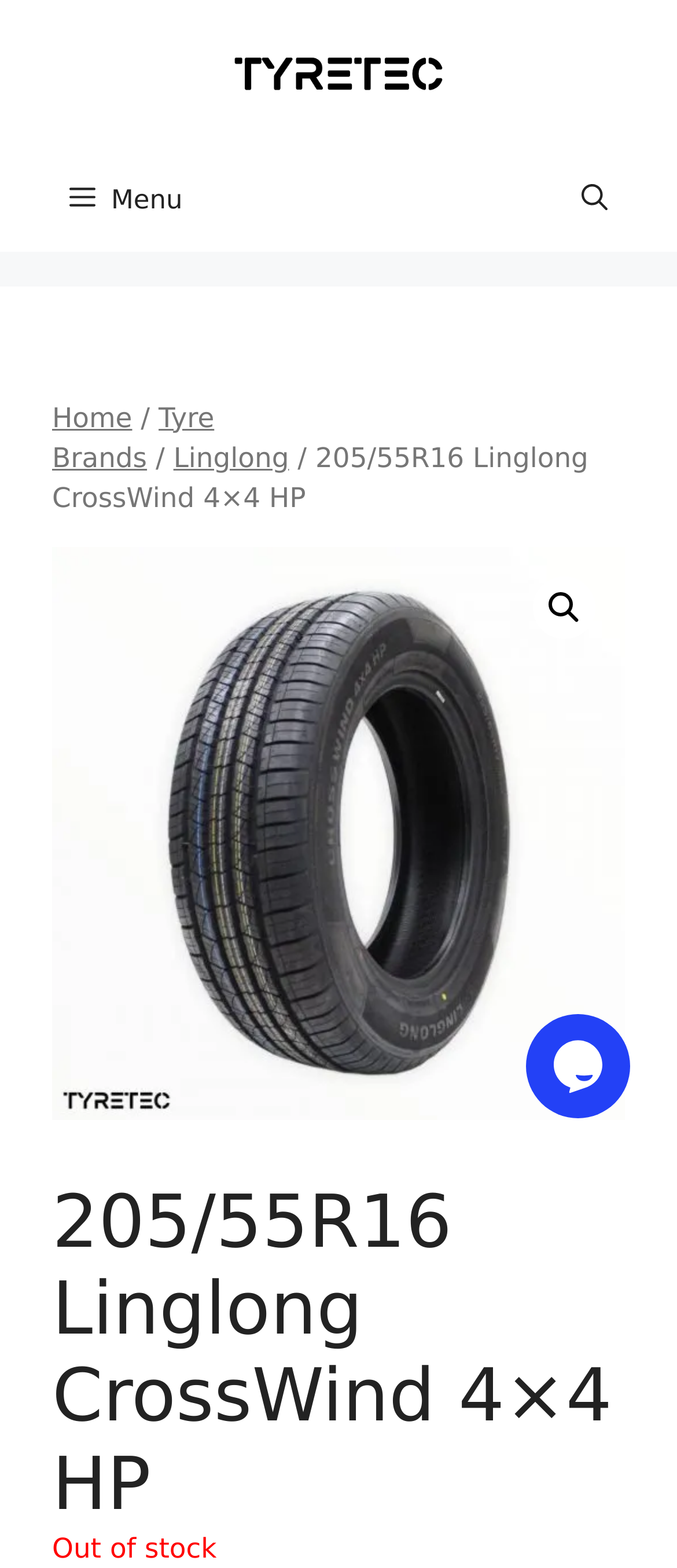Please identify the bounding box coordinates of the clickable region that I should interact with to perform the following instruction: "Search for something". The coordinates should be expressed as four float numbers between 0 and 1, i.e., [left, top, right, bottom].

[0.808, 0.094, 0.949, 0.16]